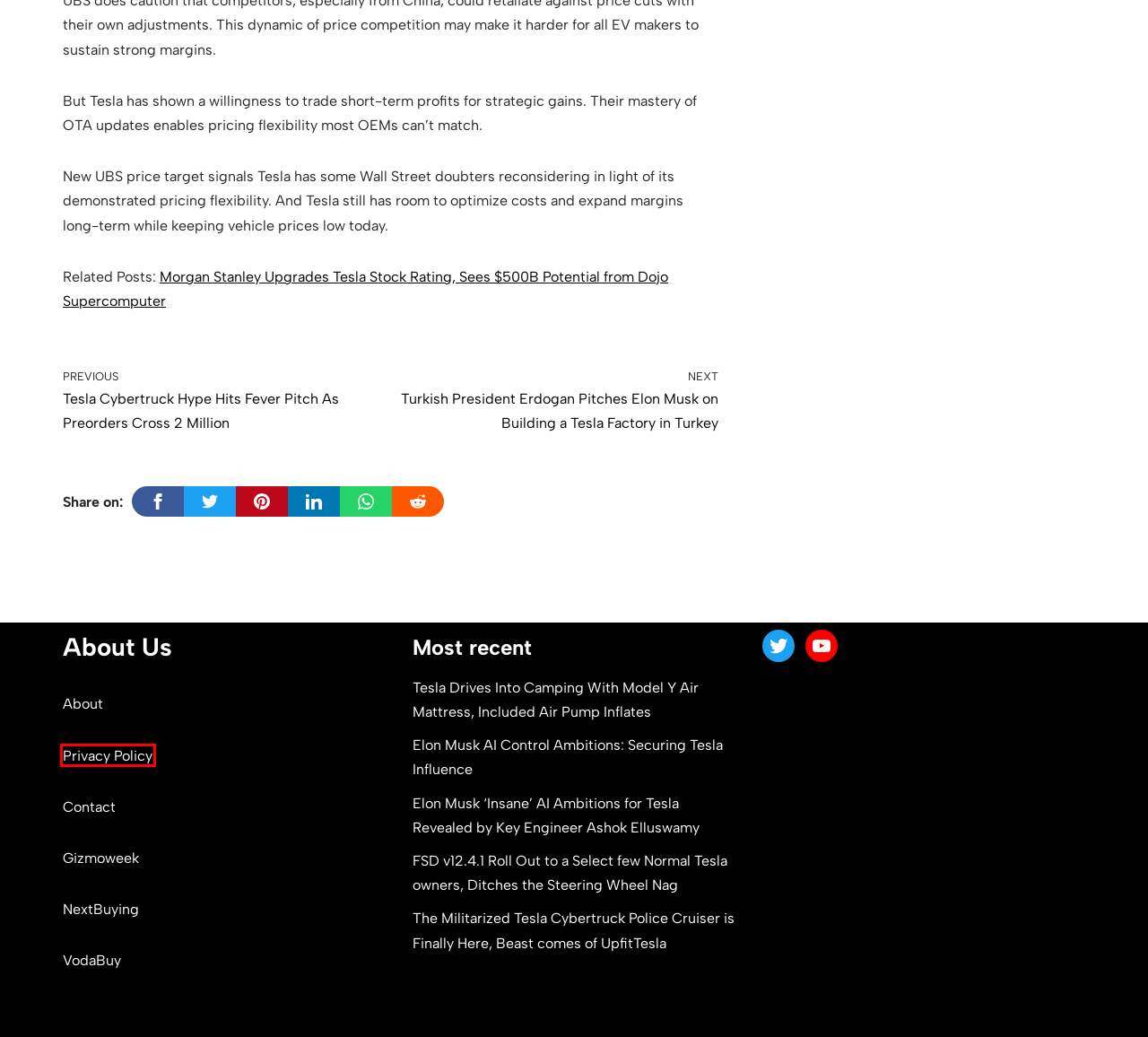Observe the provided screenshot of a webpage with a red bounding box around a specific UI element. Choose the webpage description that best fits the new webpage after you click on the highlighted element. These are your options:
A. Vodabuy: Best Buy Online Tech Store - Vodabuy
B. Contact - Gear Musk
C. About GearMusk - Gear Musk
D. Buy Cool Gadgets, Electronic Gadgets Cheap Price Free Shipping New and Cool Gadgets at NextBuying
E. Morgan Stanley Upgrades Tesla Stock Rating, Sees $500B Potential from Dojo Supercomputer - Gear Musk
F. Tech product reviews, smartphone, the latest tech news - GizmoWeek
G. Tesla Cybertruck Hype Hits Fever Pitch As Preorders Cross 2 Million - Gear Musk
H. Privacy Policy - Gear Musk

H